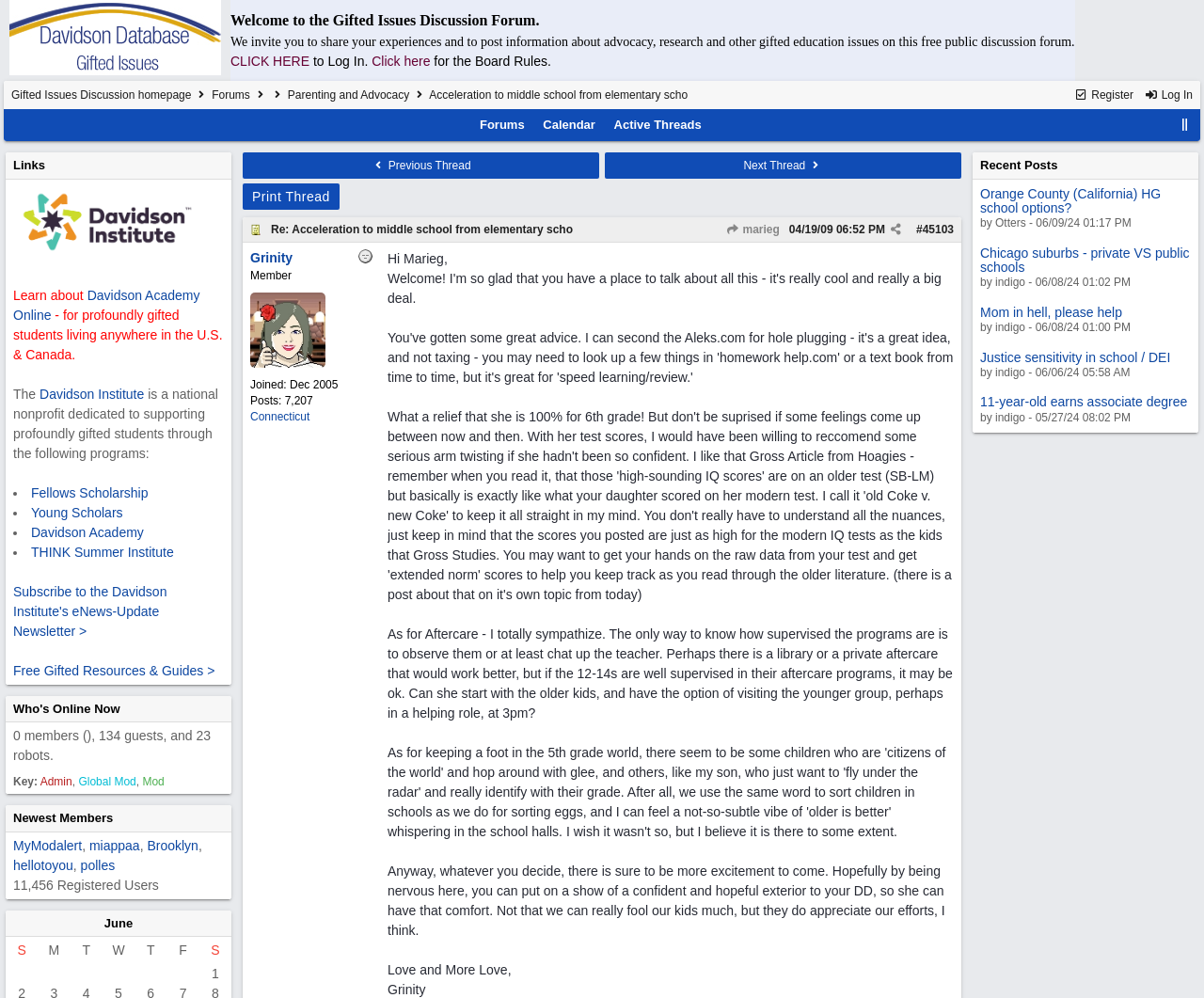Identify the bounding box of the UI component described as: "for the Board Rules.".

[0.36, 0.054, 0.458, 0.069]